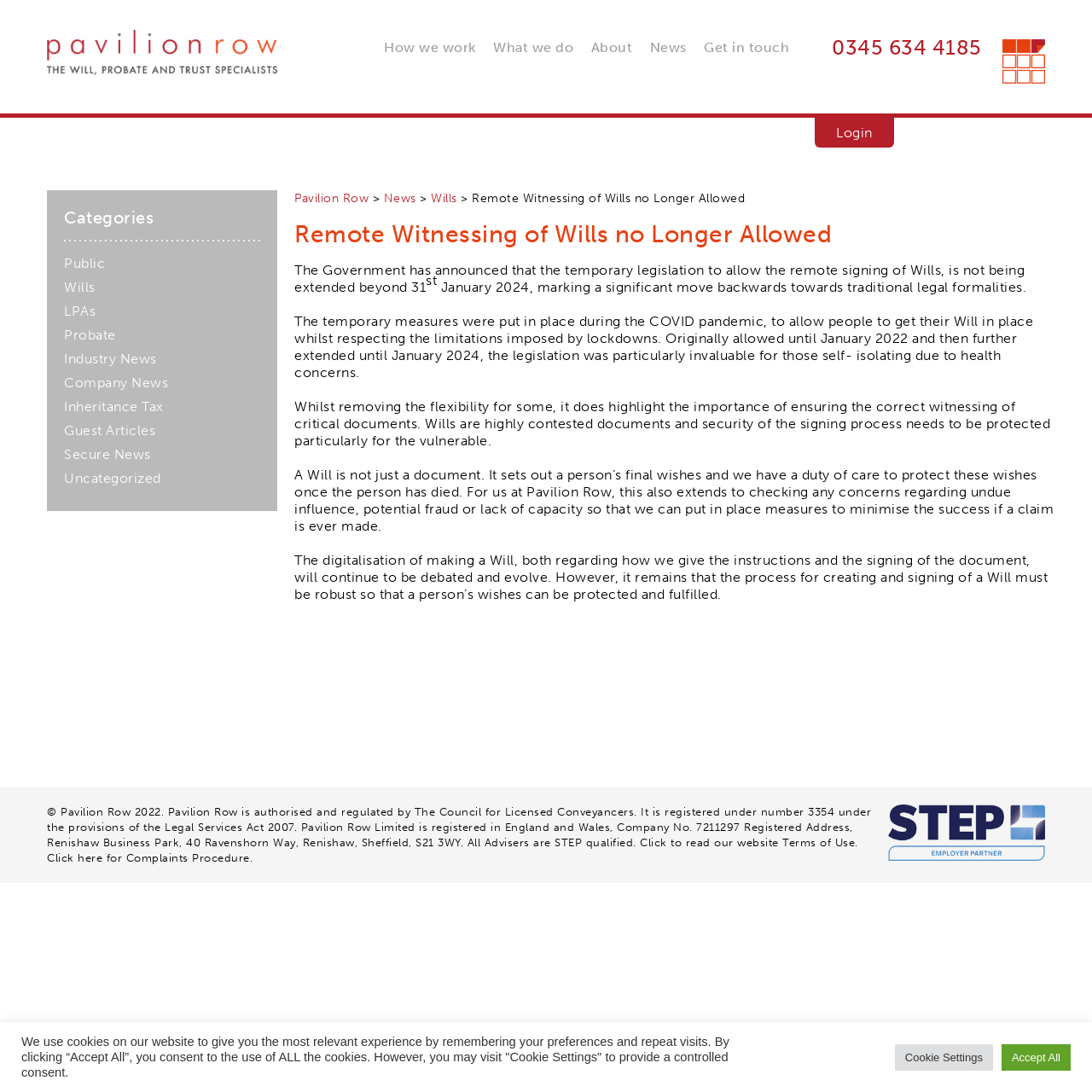What is the category of news mentioned in the webpage?
From the image, respond with a single word or phrase.

Industry News